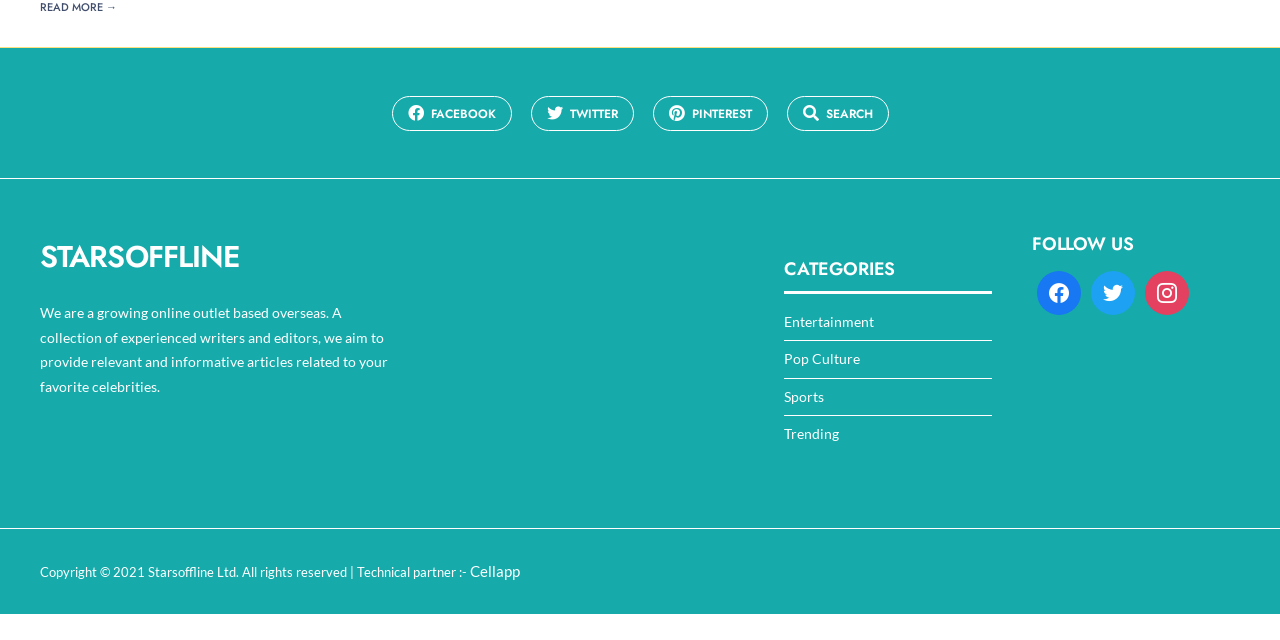Identify the bounding box for the UI element described as: "Pinterest". Ensure the coordinates are four float numbers between 0 and 1, formatted as [left, top, right, bottom].

[0.51, 0.15, 0.6, 0.204]